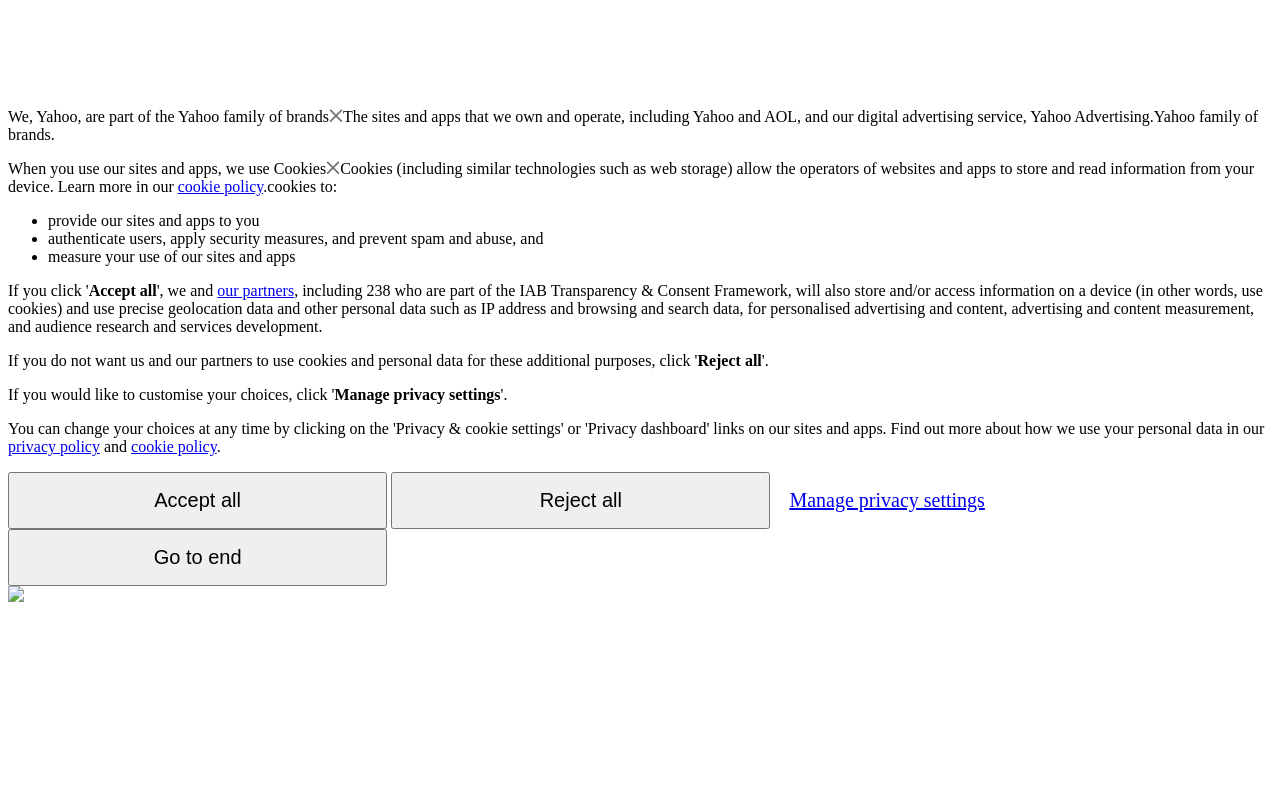Offer an extensive depiction of the webpage and its key elements.

The webpage appears to be a privacy policy or consent page for Yahoo. At the top, there is a brief introduction stating that Yahoo is part of the Yahoo family of brands. Below this, there is a section explaining how Yahoo uses cookies and other technologies to store and read information from devices. This section includes a link to the cookie policy.

The page then lists the purposes for which cookies are used, including providing sites and apps, authenticating users, applying security measures, and measuring site and app usage. Each of these points is marked with a bullet point.

Following this, there are three buttons: "Accept all", "Reject all", and "Manage privacy settings". The "Accept all" button is located near the top of this section, while the "Reject all" button is positioned below it. The "Manage privacy settings" button is located at the bottom of this section.

To the right of the "Accept all" button, there is a link to "our partners", which is part of the IAB Transparency & Consent Framework. Below this, there is a lengthy paragraph explaining how Yahoo and its partners use cookies and other personal data for personalized advertising, content measurement, and audience research.

At the bottom of the page, there are links to the privacy policy and cookie policy, as well as a "Go to end" button. Finally, there is a small image located at the very bottom of the page.